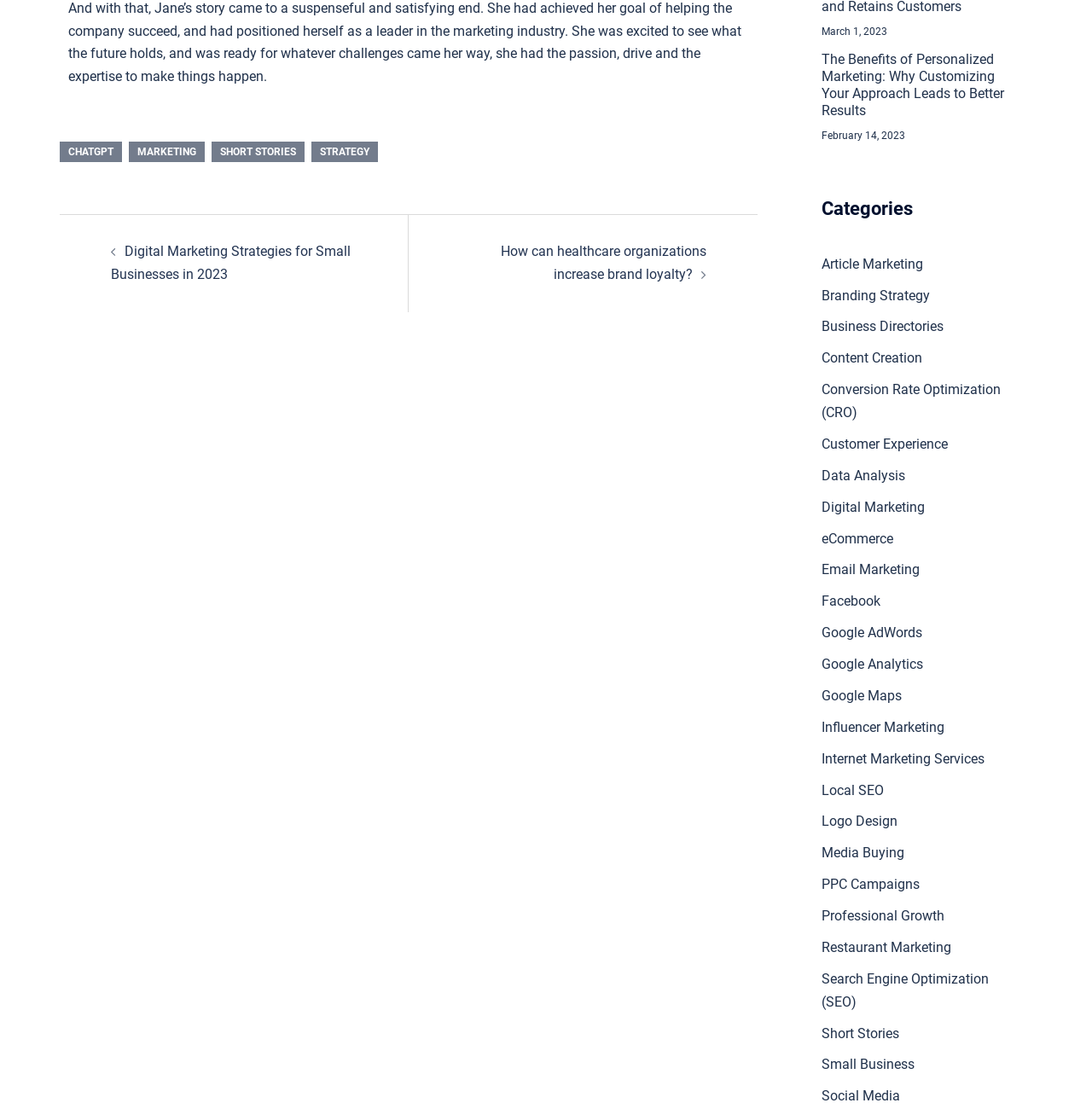Answer this question in one word or a short phrase: How many categories are listed?

21